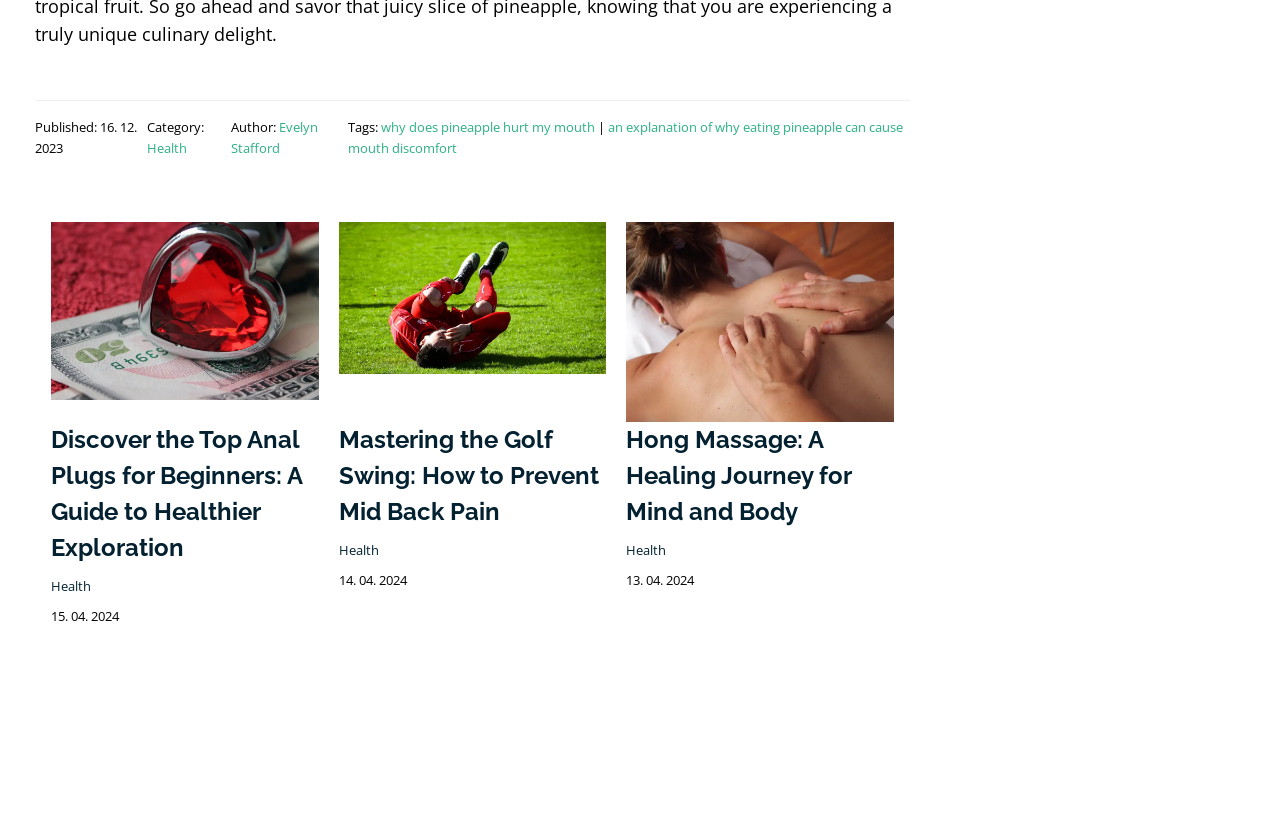Given the element description "aria-label="Wix Facebook page"" in the screenshot, predict the bounding box coordinates of that UI element.

None